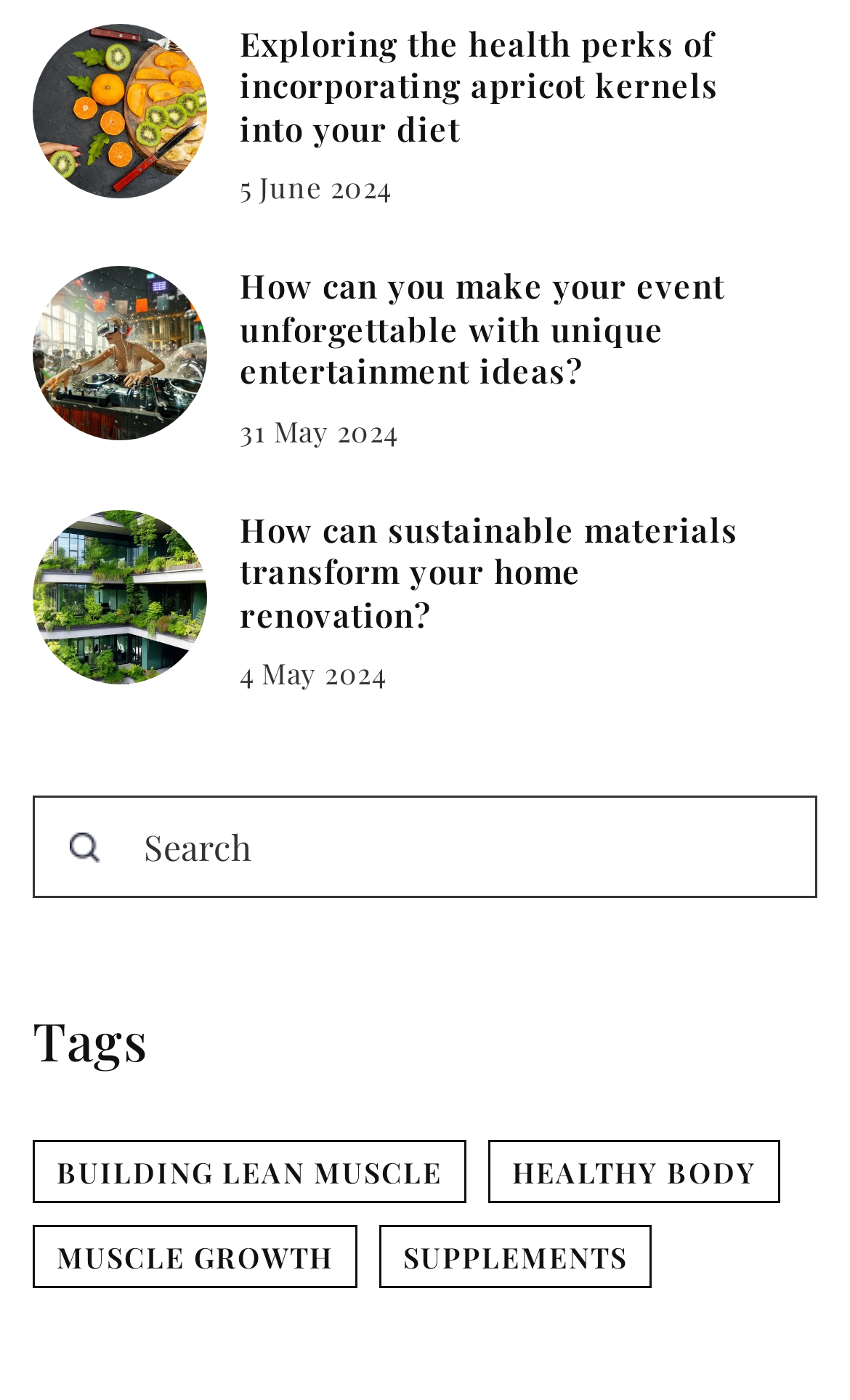Using a single word or phrase, answer the following question: 
What is the date of the article about apricot kernels?

5 June 2024